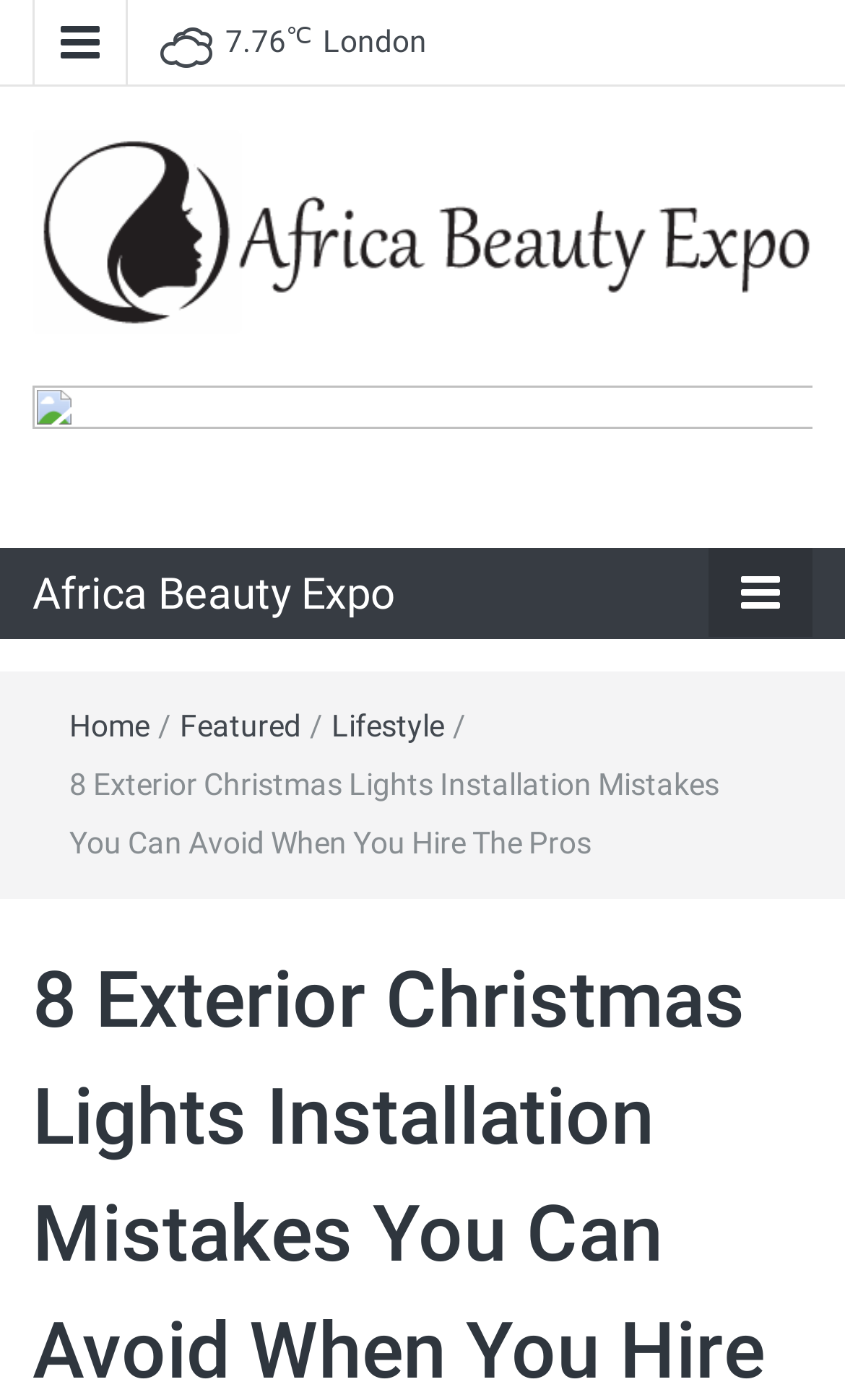Identify the bounding box coordinates for the UI element mentioned here: "Africa Beauty Expo". Provide the coordinates as four float values between 0 and 1, i.e., [left, top, right, bottom].

[0.038, 0.405, 0.467, 0.442]